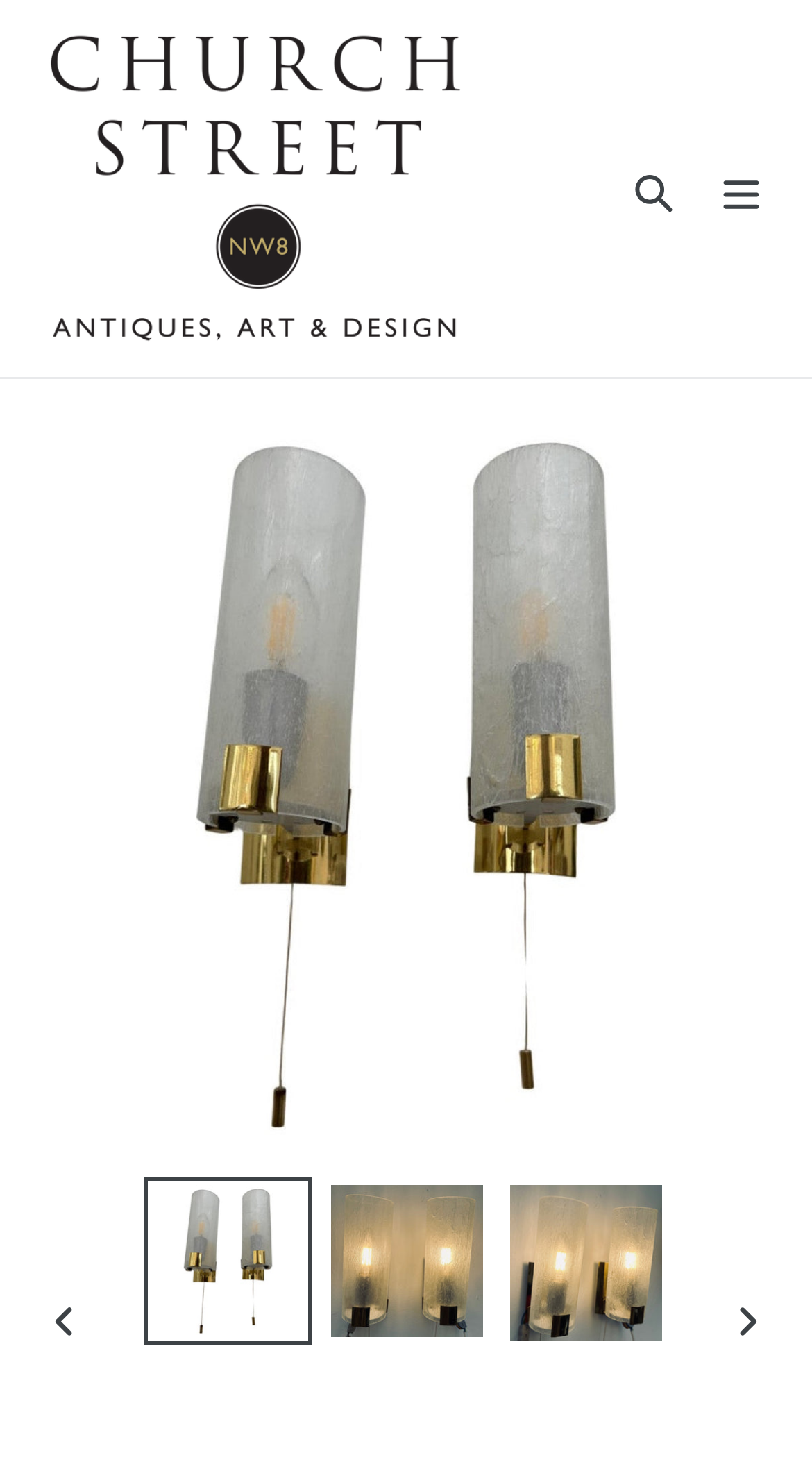What type of lights are being sold?
Based on the screenshot, provide a one-word or short-phrase response.

Wall lights